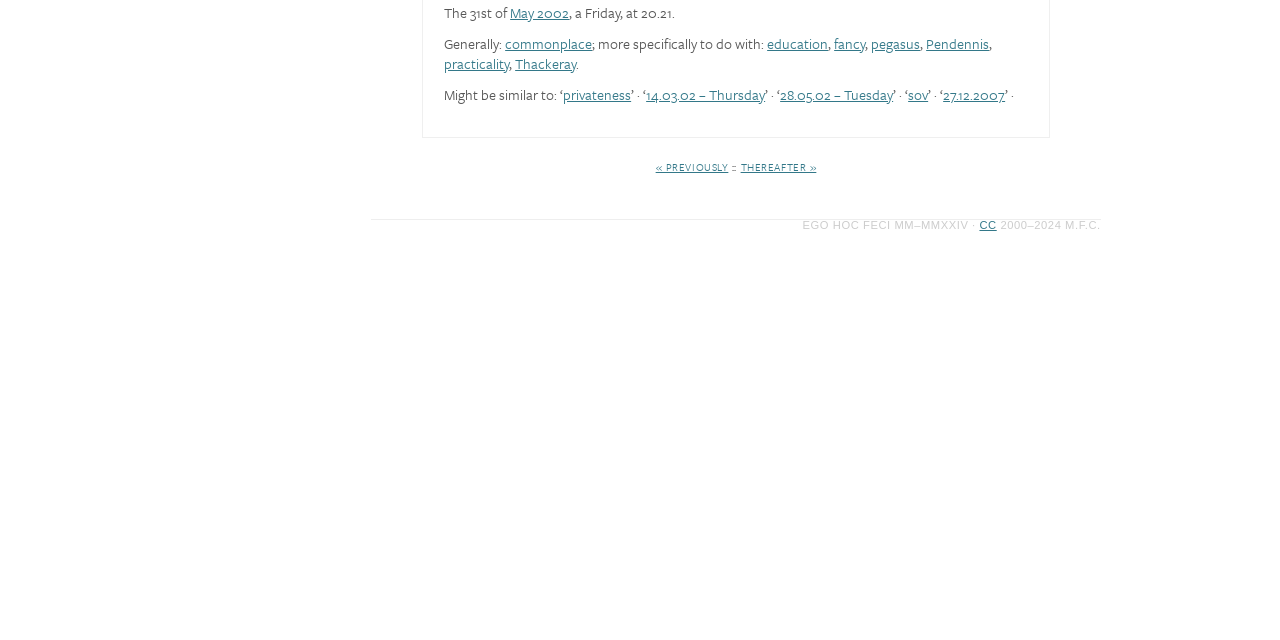Identify the bounding box of the UI component described as: "28.05.02 – Tuesday".

[0.609, 0.131, 0.698, 0.164]